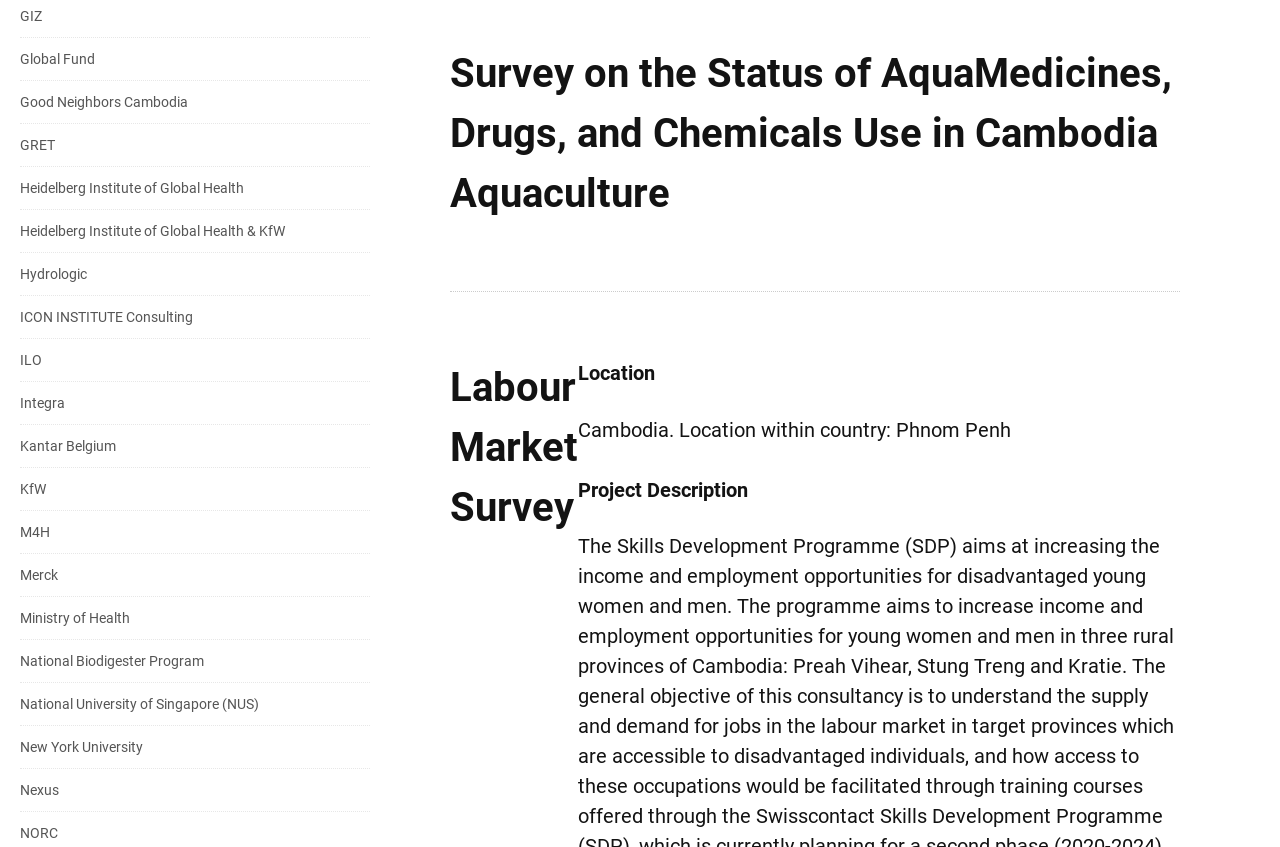What is the name of the survey?
Answer the question based on the image using a single word or a brief phrase.

Survey on the Status of AquaMedicines, Drugs, and Chemicals Use in Cambodia Aquaculture